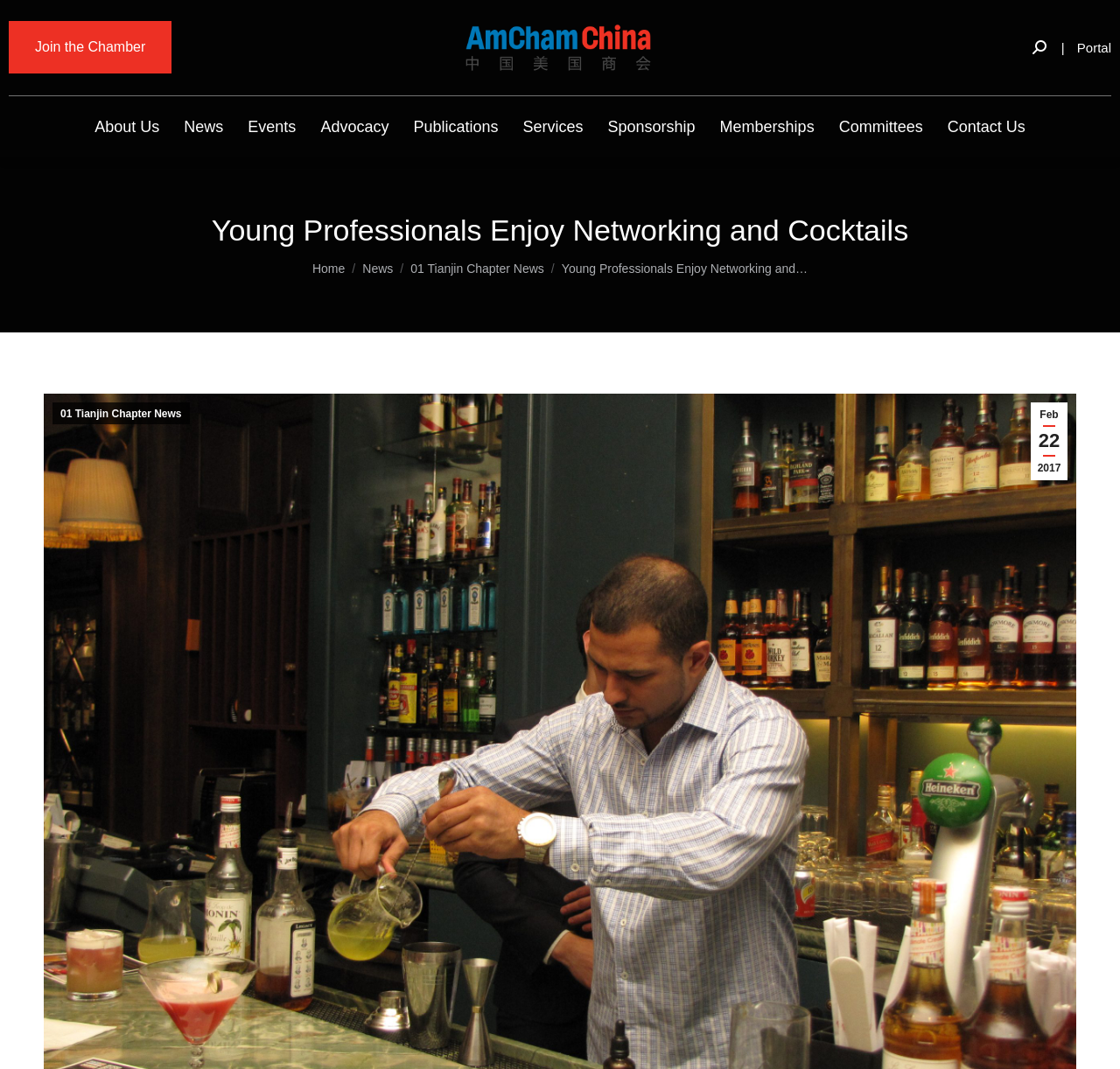Is there a search function on the webpage?
Based on the image, provide your answer in one word or phrase.

Yes